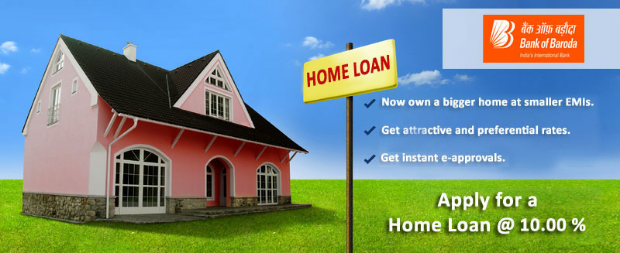Provide a thorough and detailed caption for the image.

The image promotes home loan services from Bank of Baroda, illustrated with a picturesque house alongside a prominent sign that reads "HOME LOAN." The advertisement highlights the benefits of obtaining a home loan, such as owning a larger home with smaller EMIs, accessing attractive and preferential rates, and obtaining instant e-approvals. It invites prospective customers to apply for a home loan at an appealing interest rate of 10.00%. The branding of Bank of Baroda is featured prominently in the top right corner, emphasizing its reputation as a reliable financial institution in India.